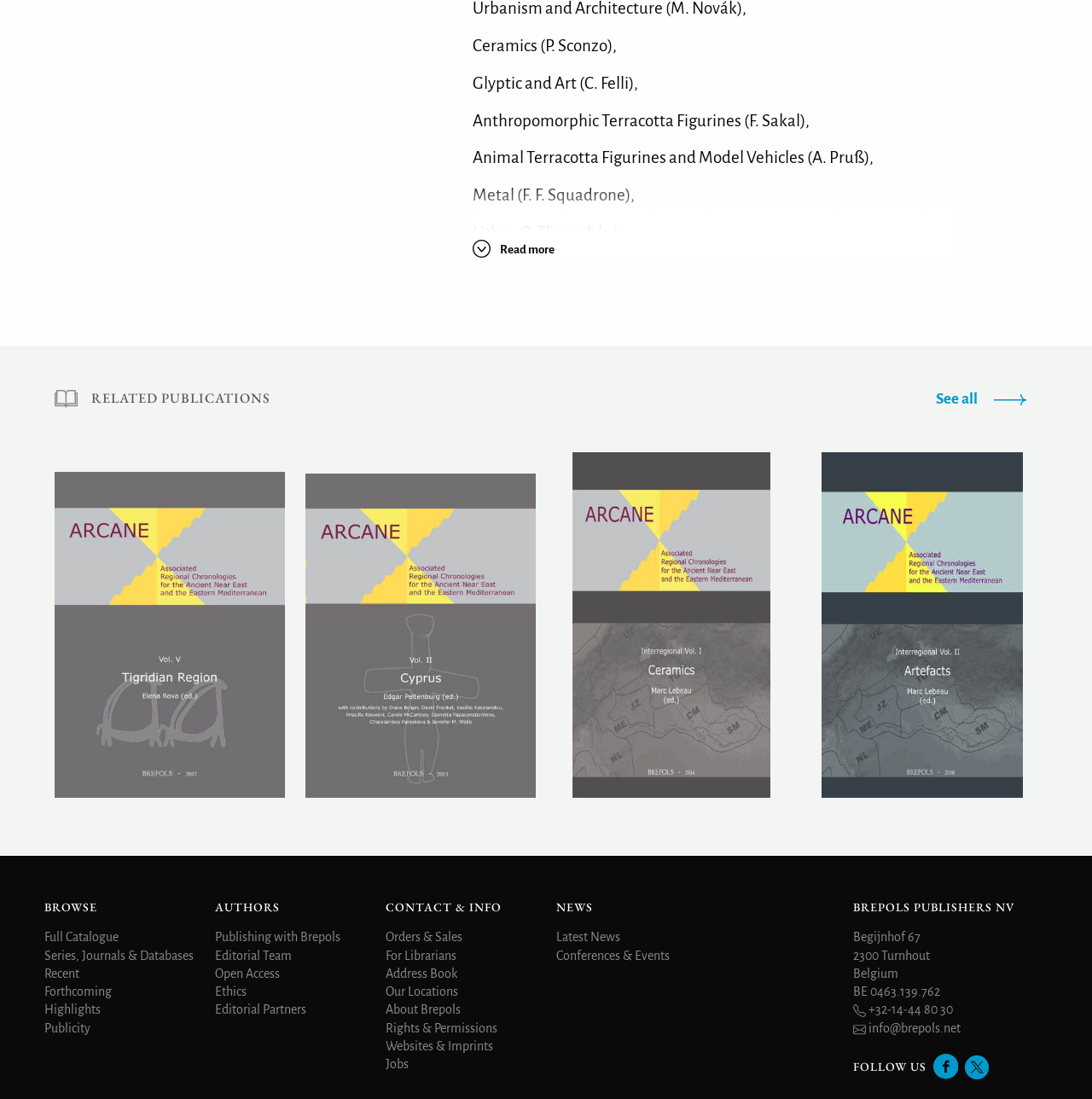Determine the bounding box coordinates for the element that should be clicked to follow this instruction: "Follow Brepols on Facebook". The coordinates should be given as four float numbers between 0 and 1, in the format [left, top, right, bottom].

[0.854, 0.972, 0.878, 0.984]